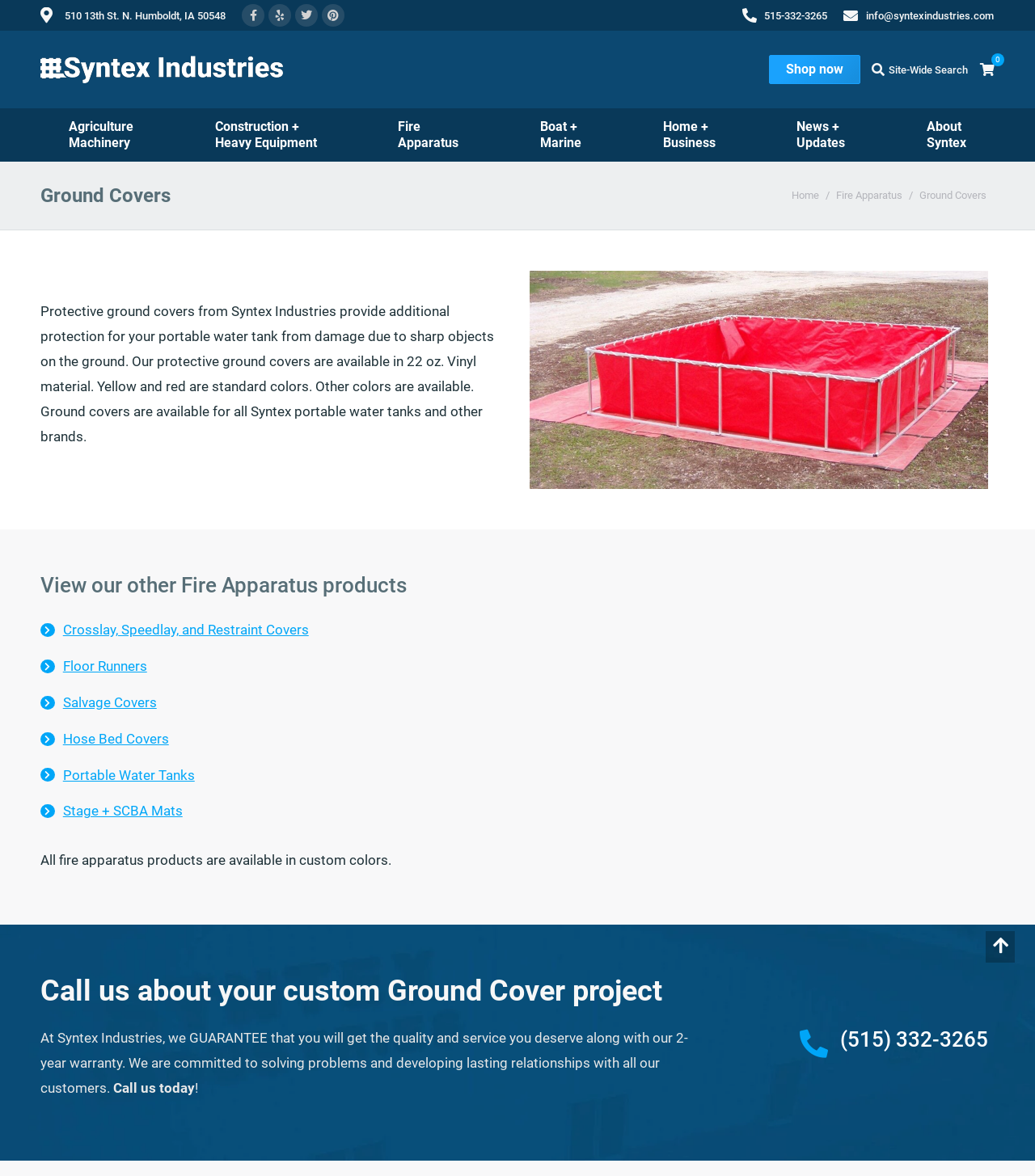Given the element description: "Home", predict the bounding box coordinates of this UI element. The coordinates must be four float numbers between 0 and 1, given as [left, top, right, bottom].

[0.765, 0.161, 0.791, 0.171]